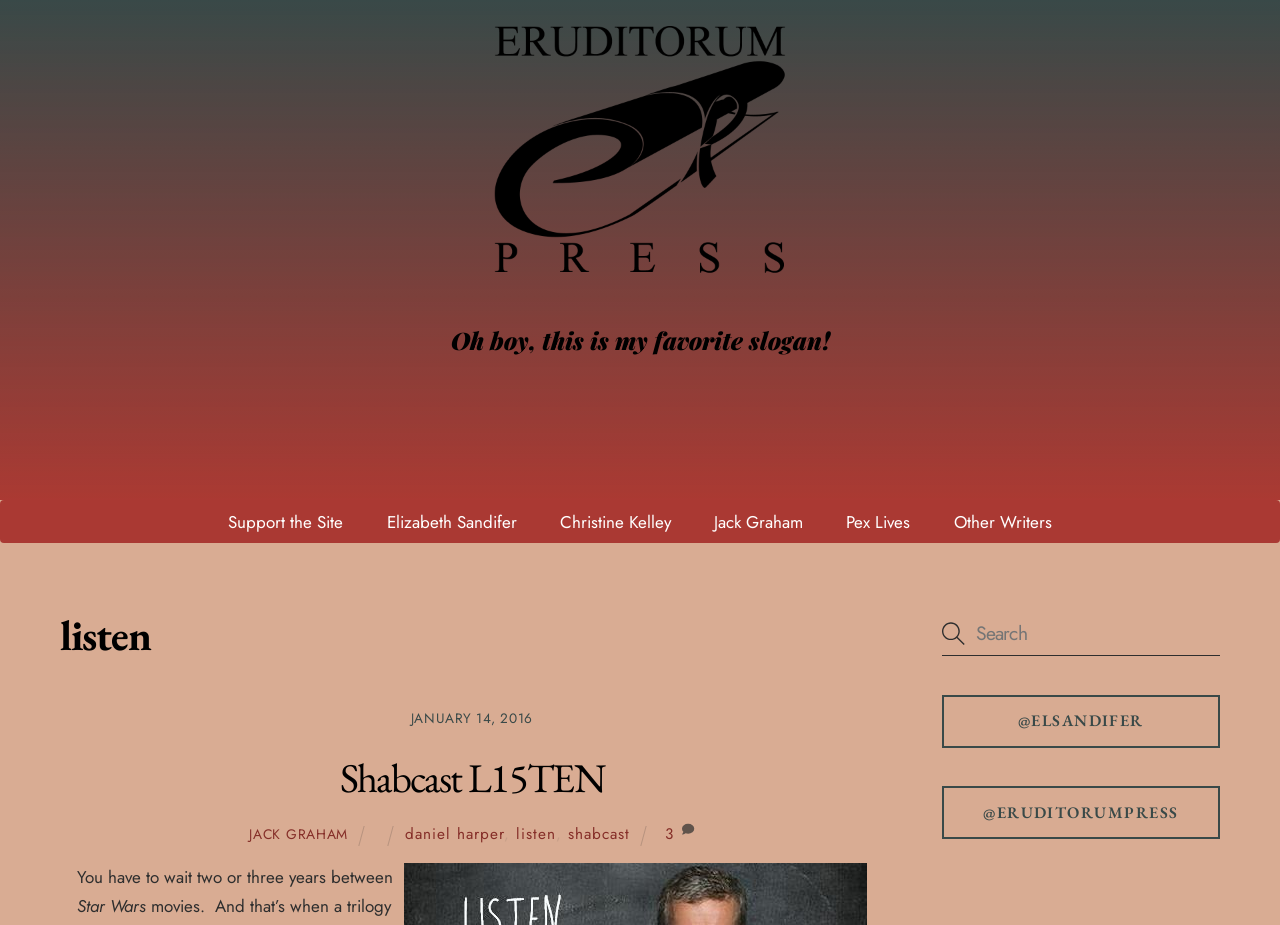Please answer the following query using a single word or phrase: 
What is the date of the Shabcast L15TEN?

JANUARY 14, 2016